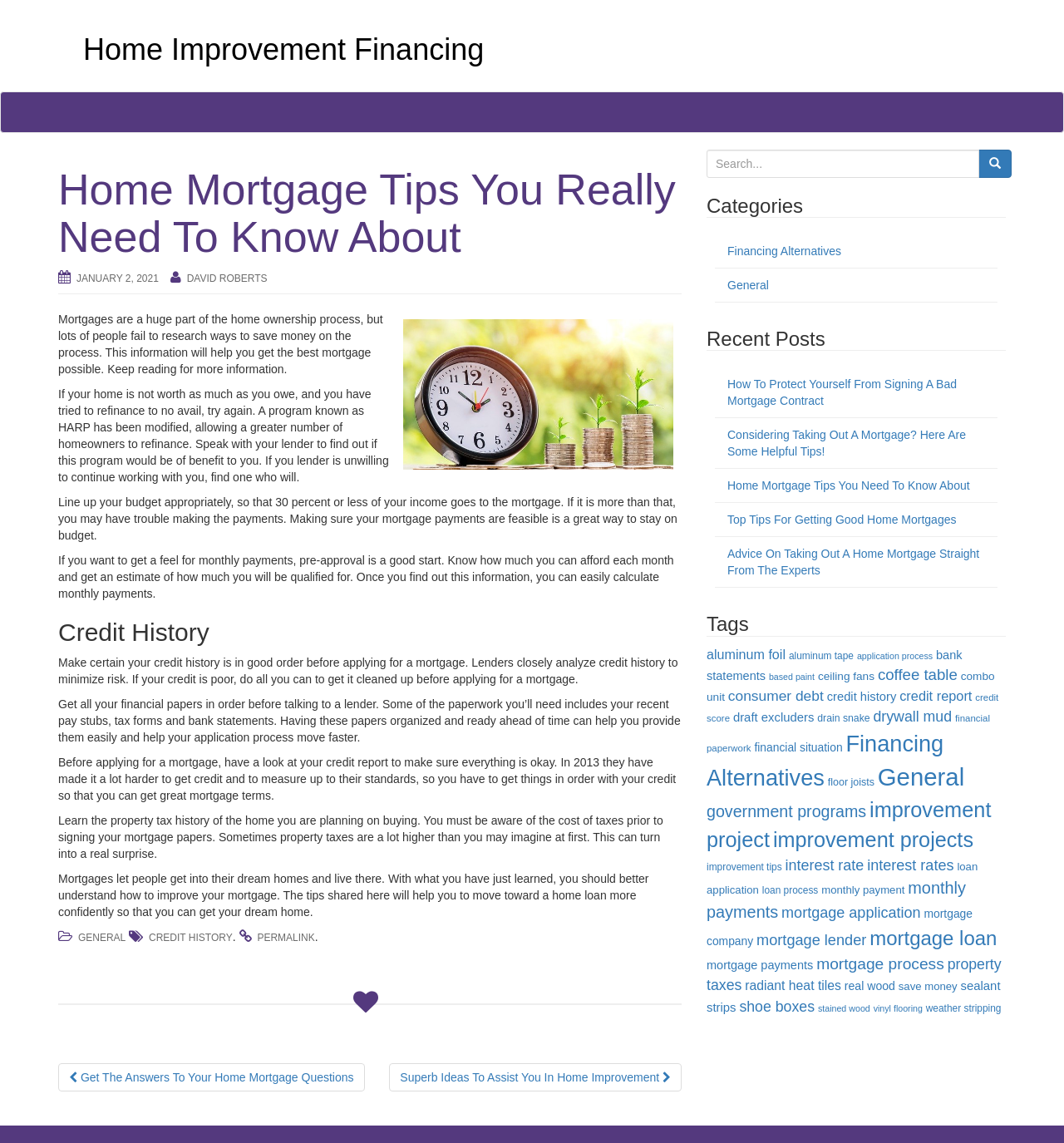What is the topic of the article?
Kindly give a detailed and elaborate answer to the question.

The topic of the article can be determined by reading the heading 'Home Mortgage Tips You Really Need To Know About' which is located at the top of the webpage.